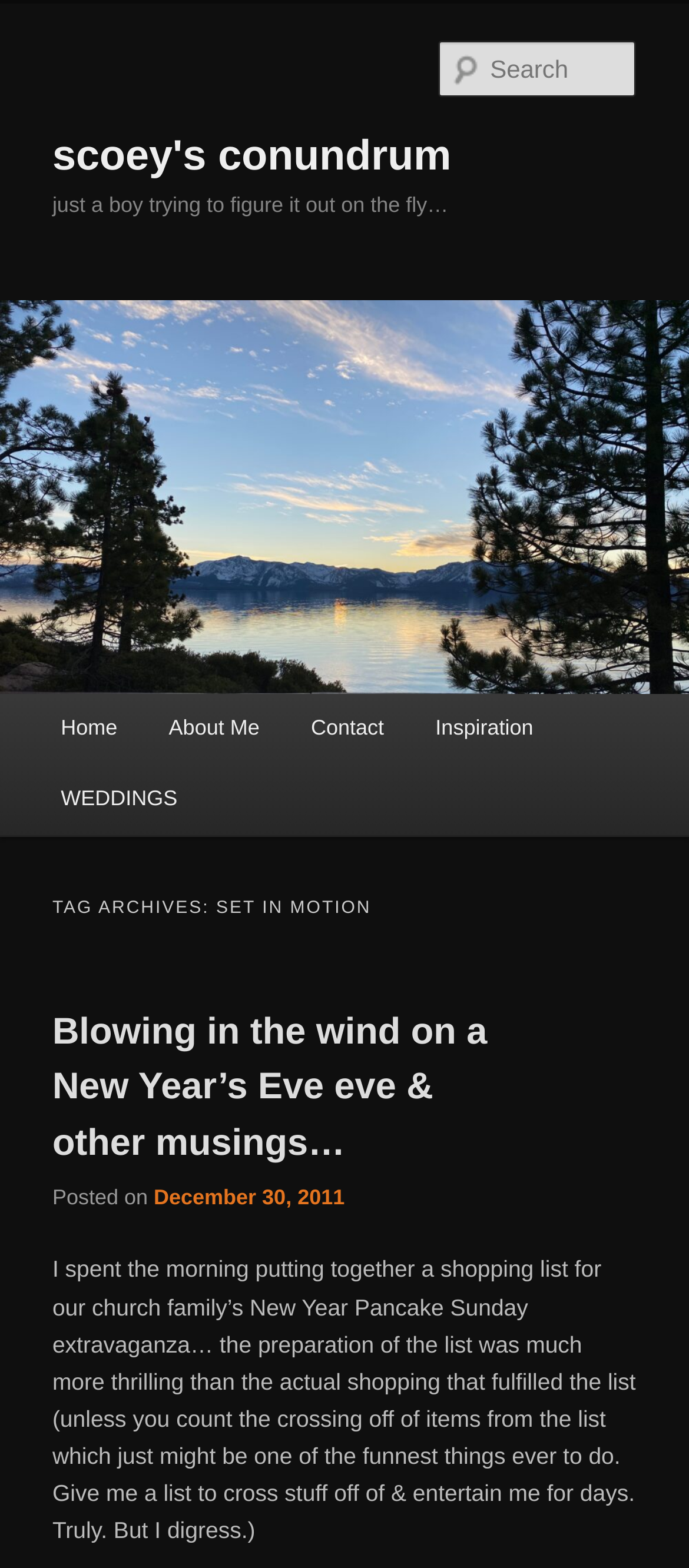Give a succinct answer to this question in a single word or phrase: 
What is the main topic of the blog post?

New Year’s Eve